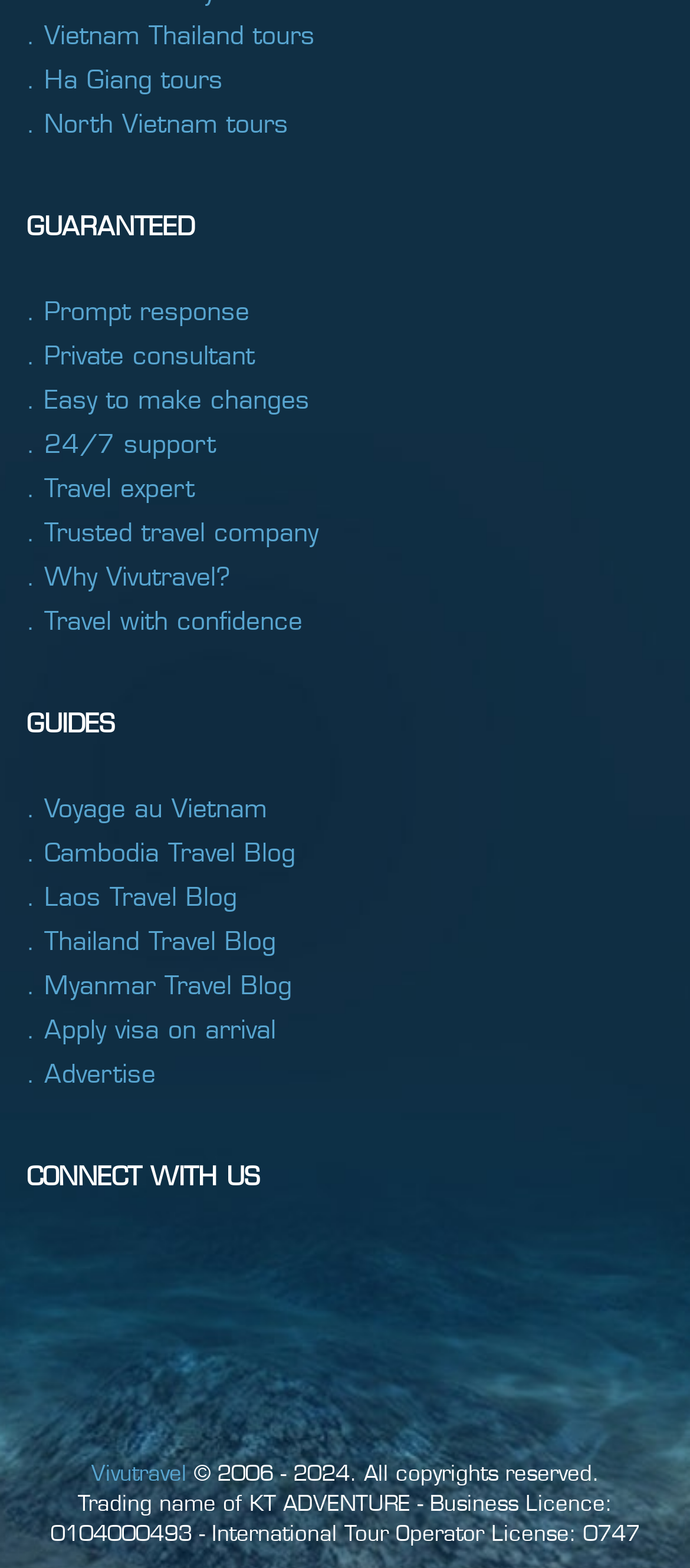Please find the bounding box coordinates of the section that needs to be clicked to achieve this instruction: "Visit Vivutravel homepage".

[0.132, 0.928, 0.271, 0.948]